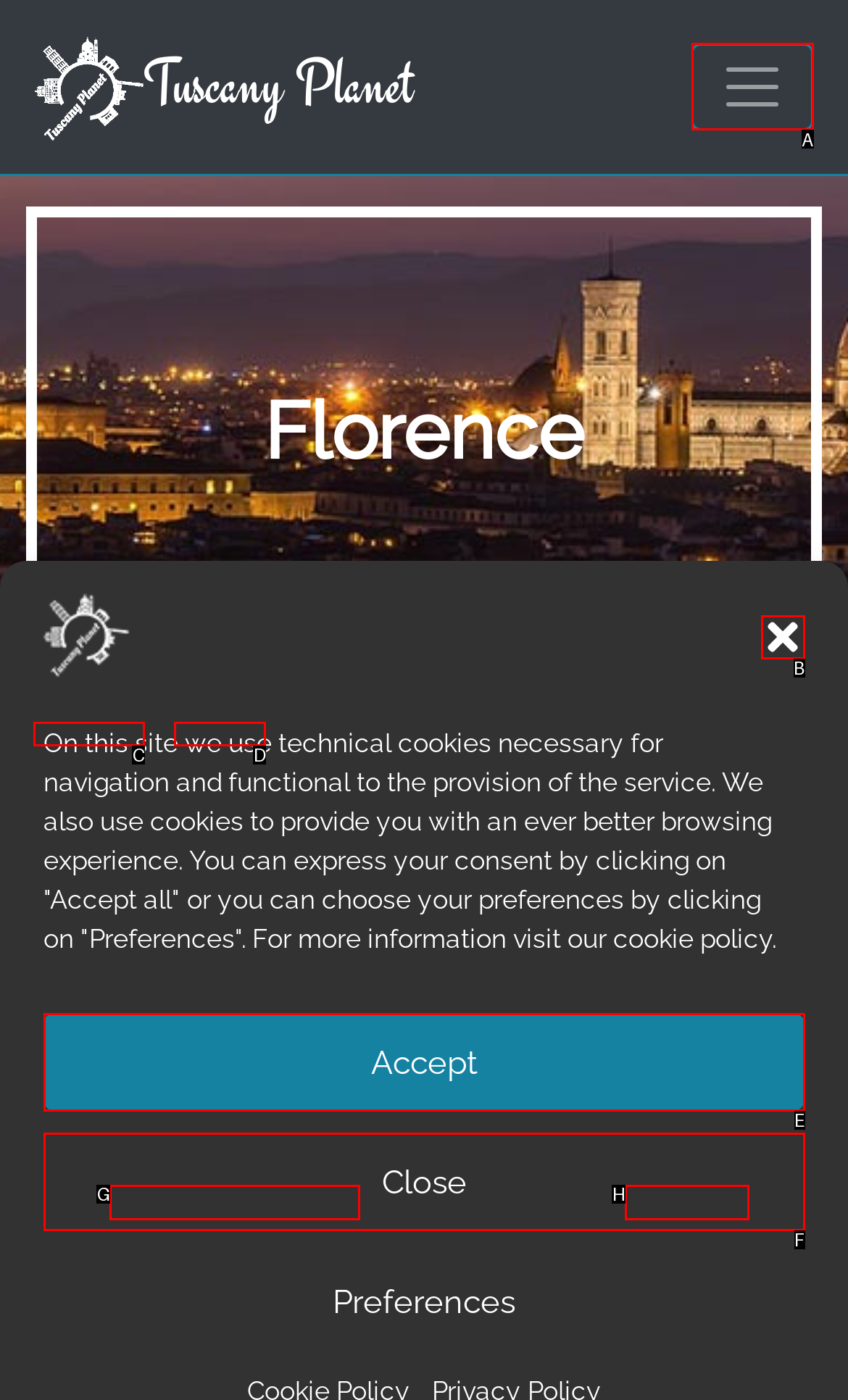Identify the UI element that corresponds to this description: parent_node: Tuscany Planet aria-label="Toggle Navigation"
Respond with the letter of the correct option.

A